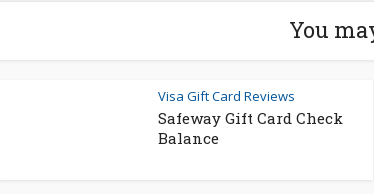From the image, can you give a detailed response to the question below:
What is the suggested section for?

The heading 'You may also like' suggests a curated selection of related topics or links that enhance the user's experience, providing them with more information about checking gift card balances.